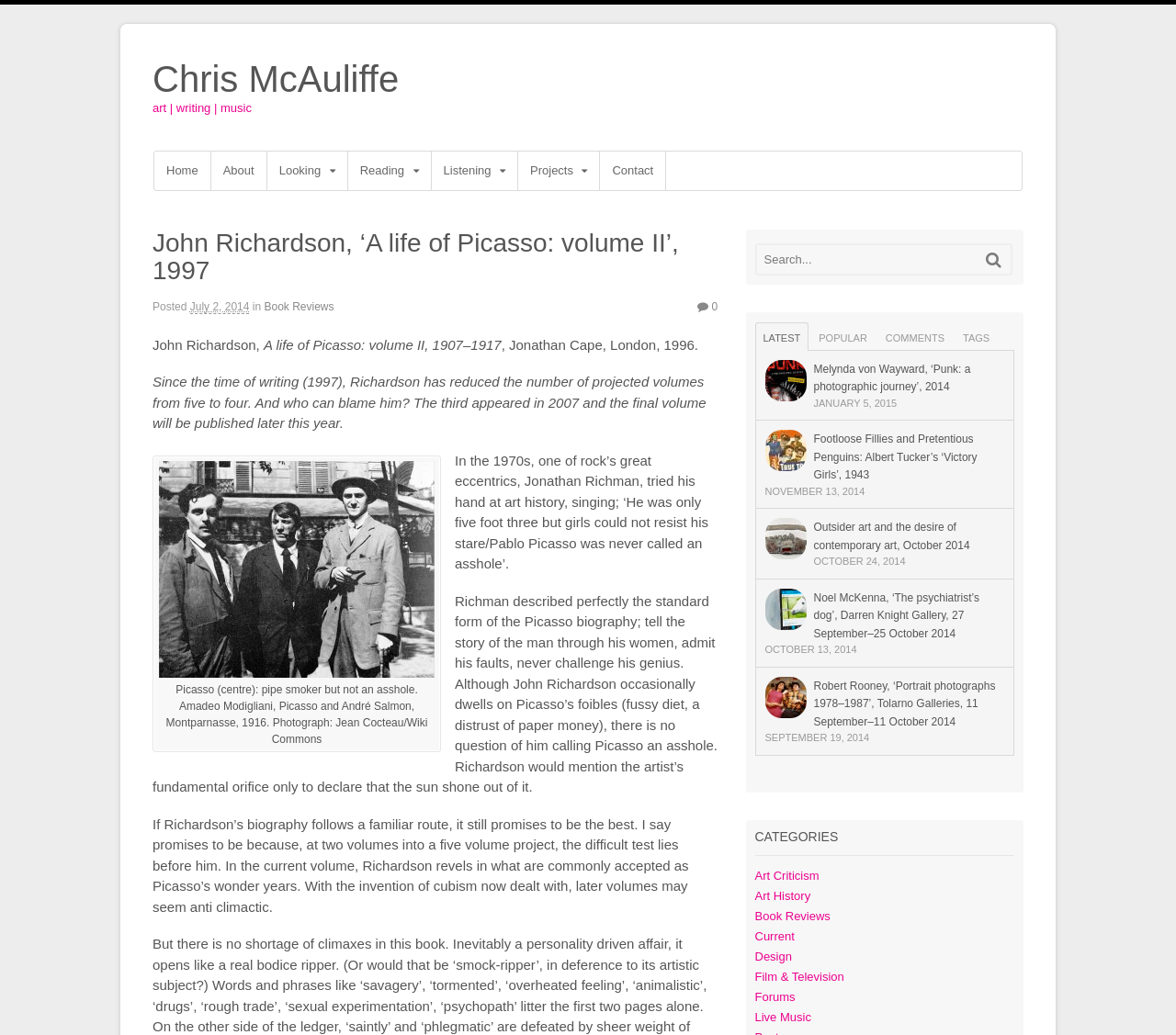Use a single word or phrase to answer the following:
What is the name of the photographer of the image?

Jean Cocteau